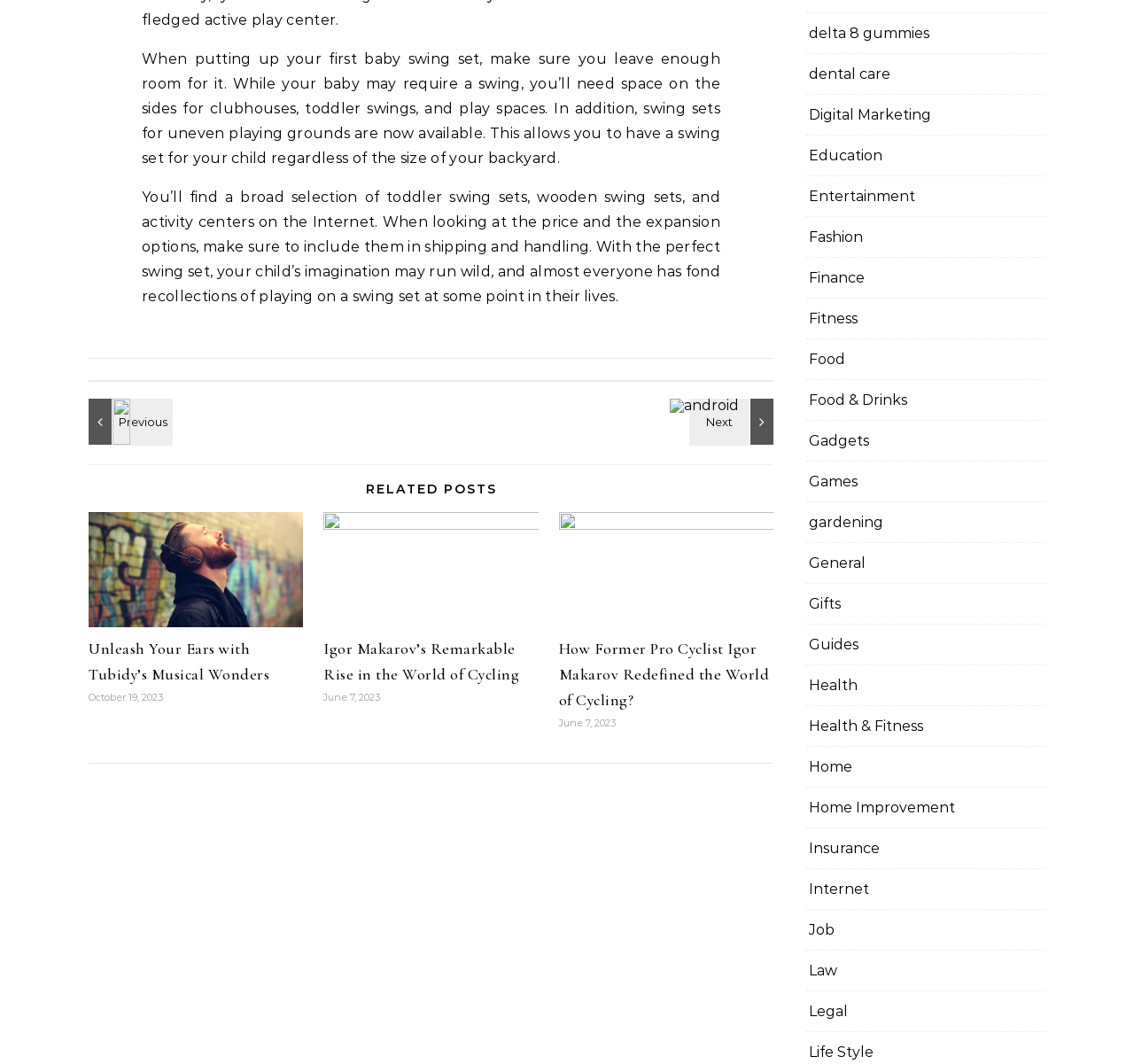What is the date of the second related post?
Answer the question in a detailed and comprehensive manner.

The second related post is 'Igor Makarov’s Remarkable Rise in the World of Cycling', and its date is listed as 'June 7, 2023'.